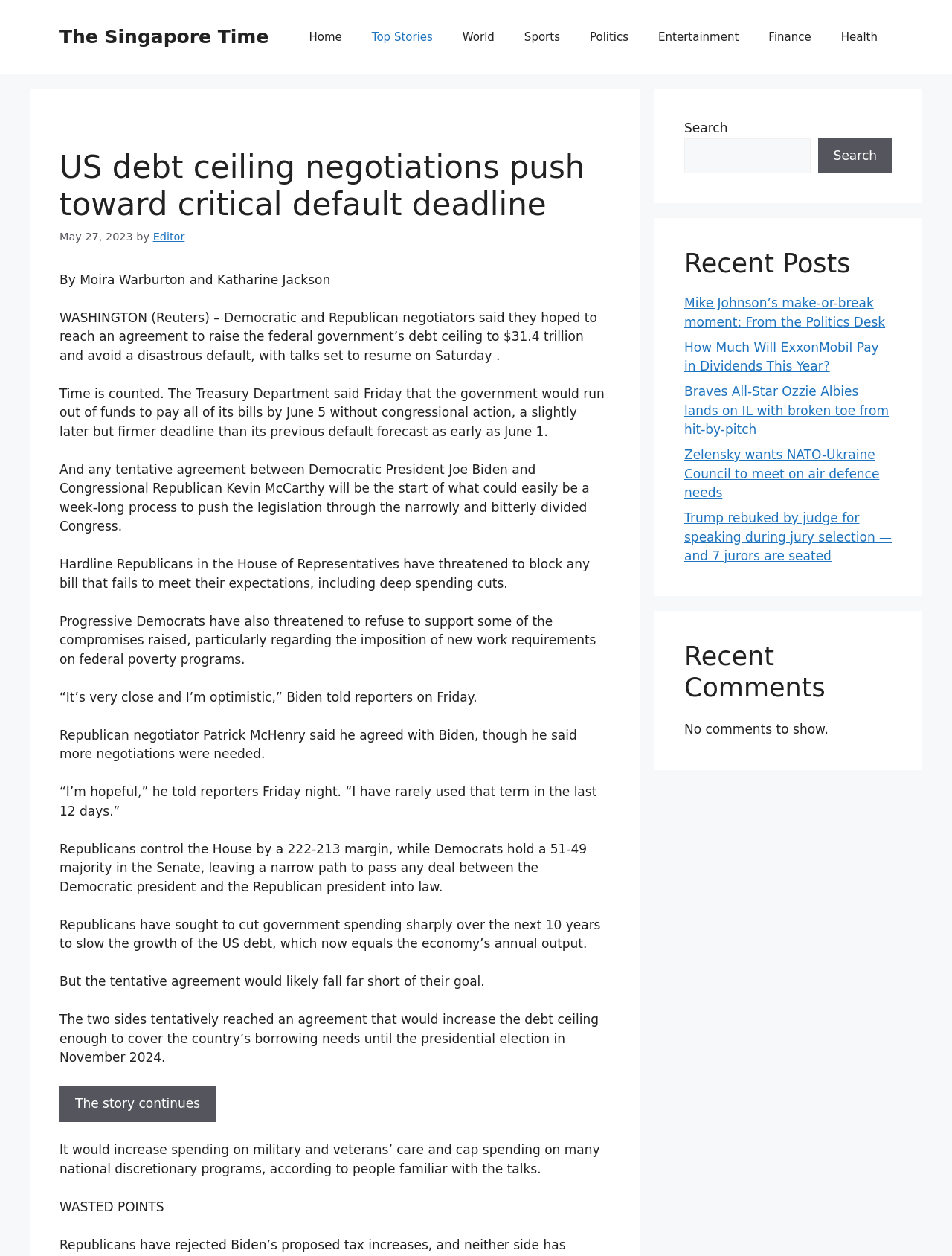Can you find the bounding box coordinates of the area I should click to execute the following instruction: "Click the 'Home' link"?

[0.309, 0.012, 0.375, 0.047]